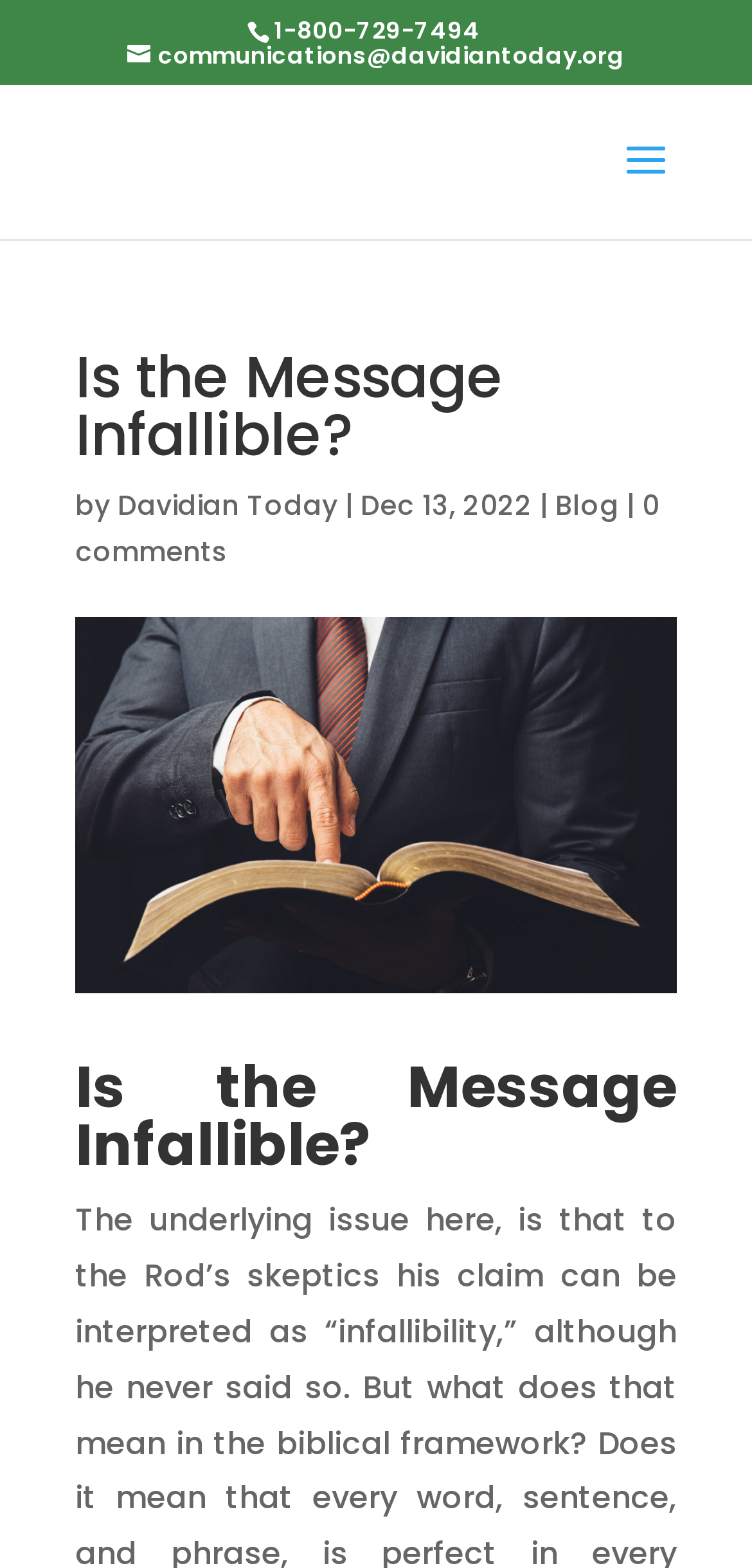Can you find the bounding box coordinates for the UI element given this description: "Davidian Today"? Provide the coordinates as four float numbers between 0 and 1: [left, top, right, bottom].

[0.156, 0.31, 0.449, 0.335]